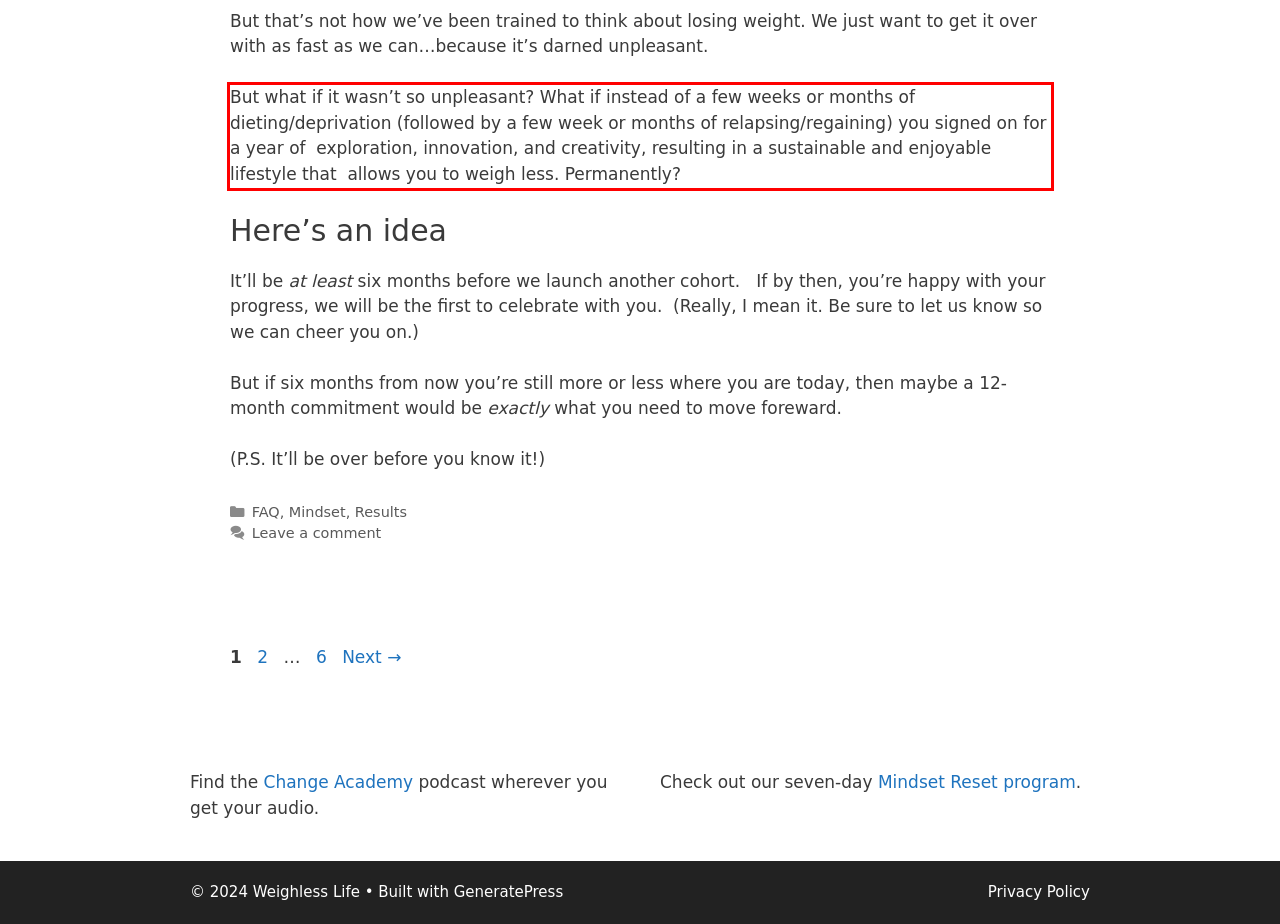View the screenshot of the webpage and identify the UI element surrounded by a red bounding box. Extract the text contained within this red bounding box.

But what if it wasn’t so unpleasant? What if instead of a few weeks or months of dieting/deprivation (followed by a few week or months of relapsing/regaining) you signed on for a year of exploration, innovation, and creativity, resulting in a sustainable and enjoyable lifestyle that allows you to weigh less. Permanently?